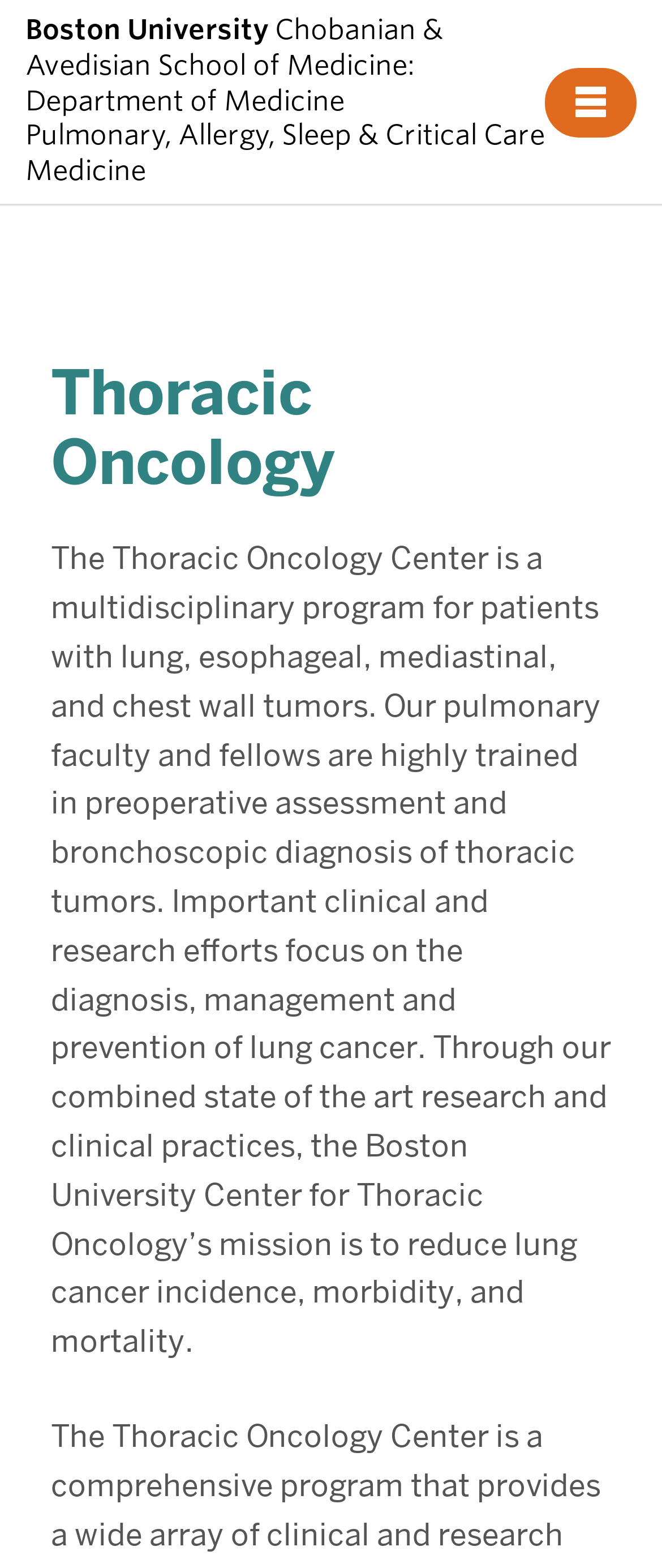Show the bounding box coordinates for the HTML element as described: "Learnodo Newtonic".

None